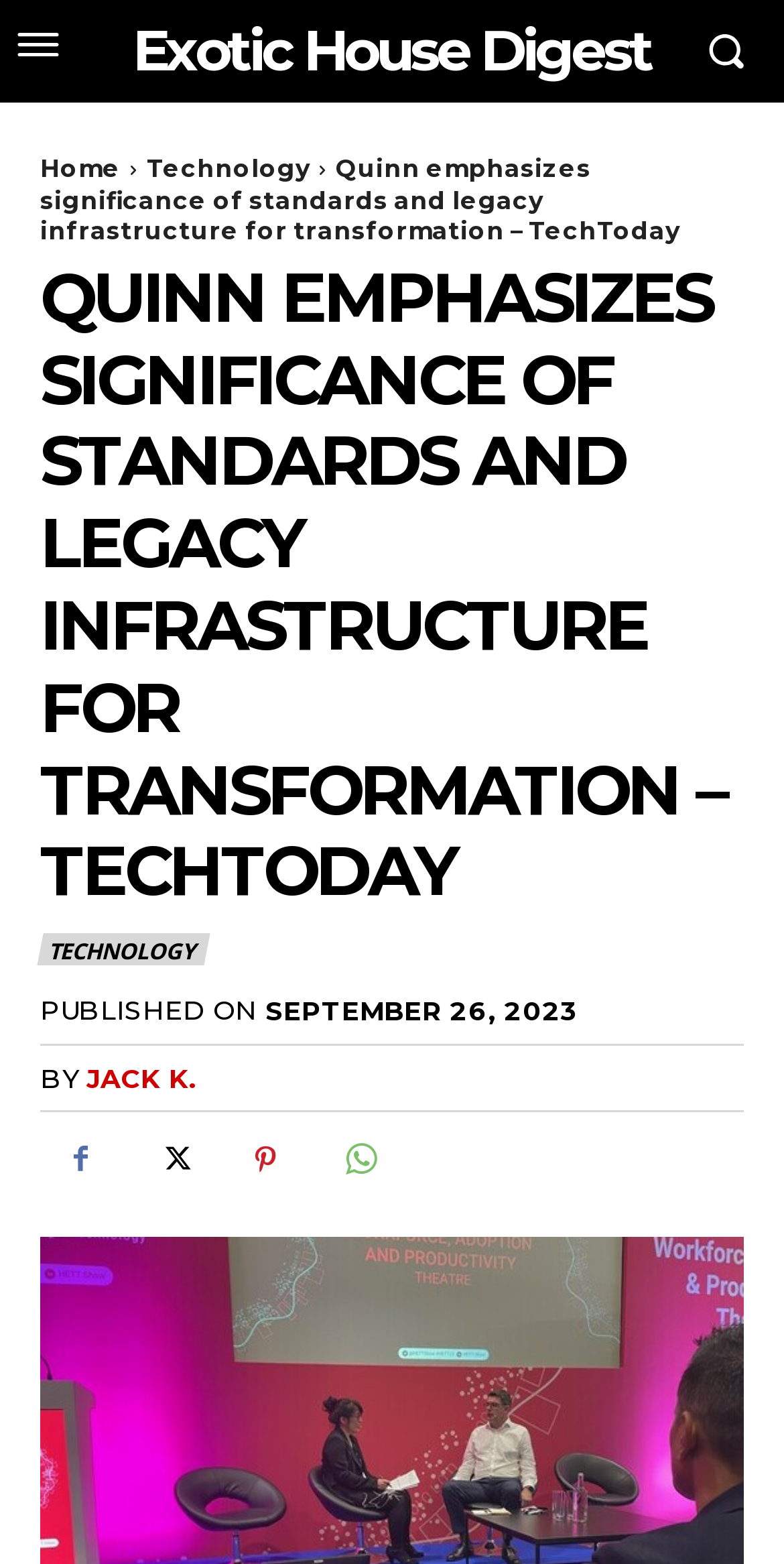Highlight the bounding box coordinates of the region I should click on to meet the following instruction: "share on social media".

[0.287, 0.716, 0.39, 0.767]